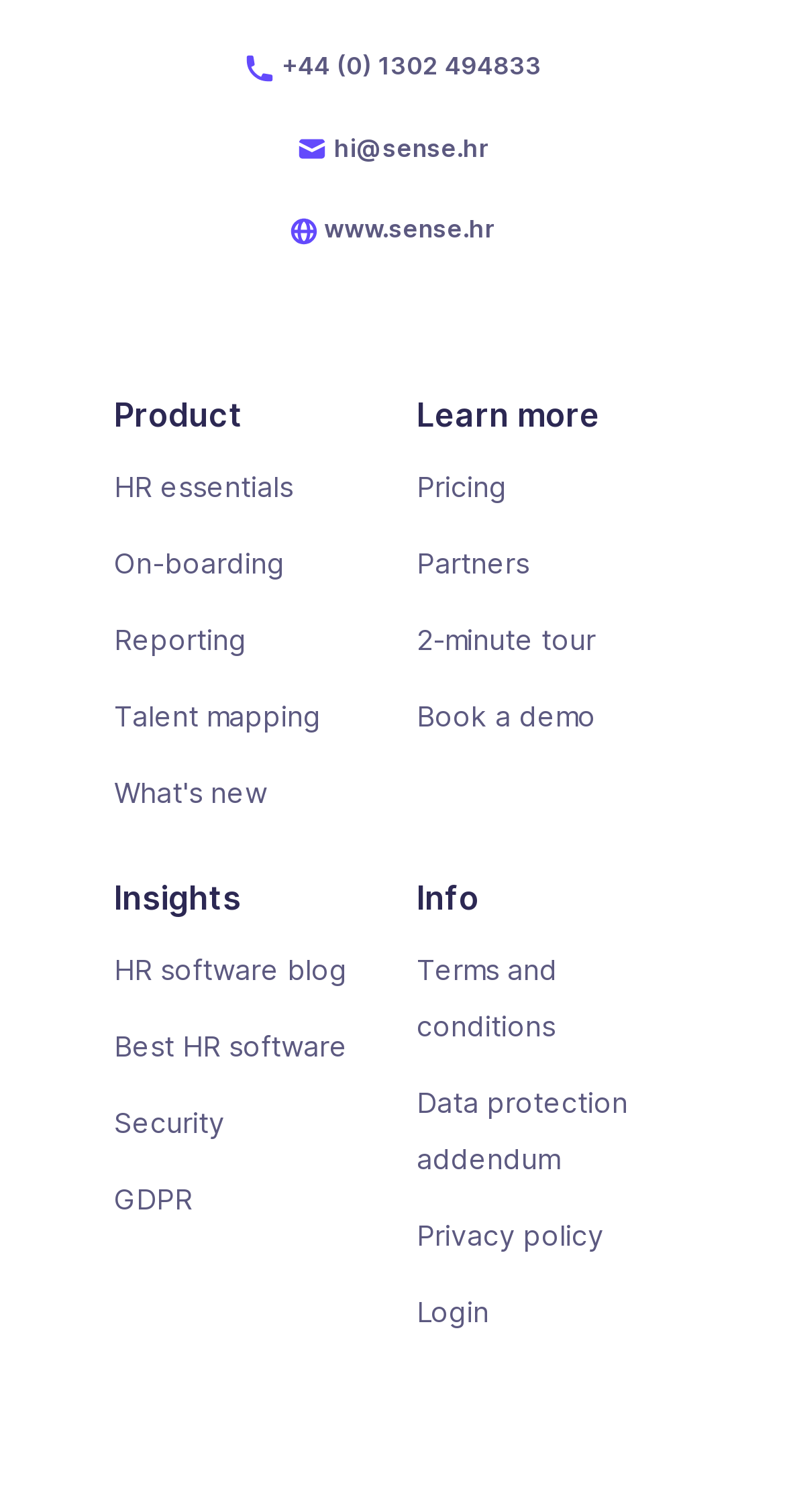What is the first link in the main section?
Using the image provided, answer with just one word or phrase.

HR essentials